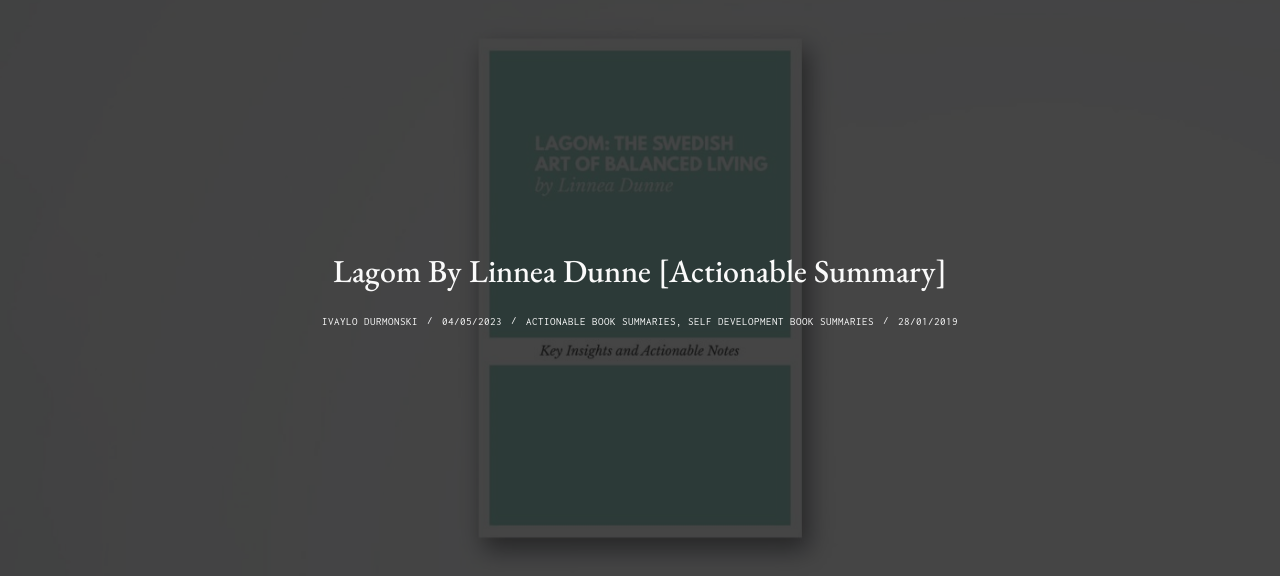Who authored the summary of the book?
Answer the question in as much detail as possible.

The caption states that the summary was authored by Ivaylo Durmonski, which suggests that he is the person responsible for creating the actionable summary of the book.